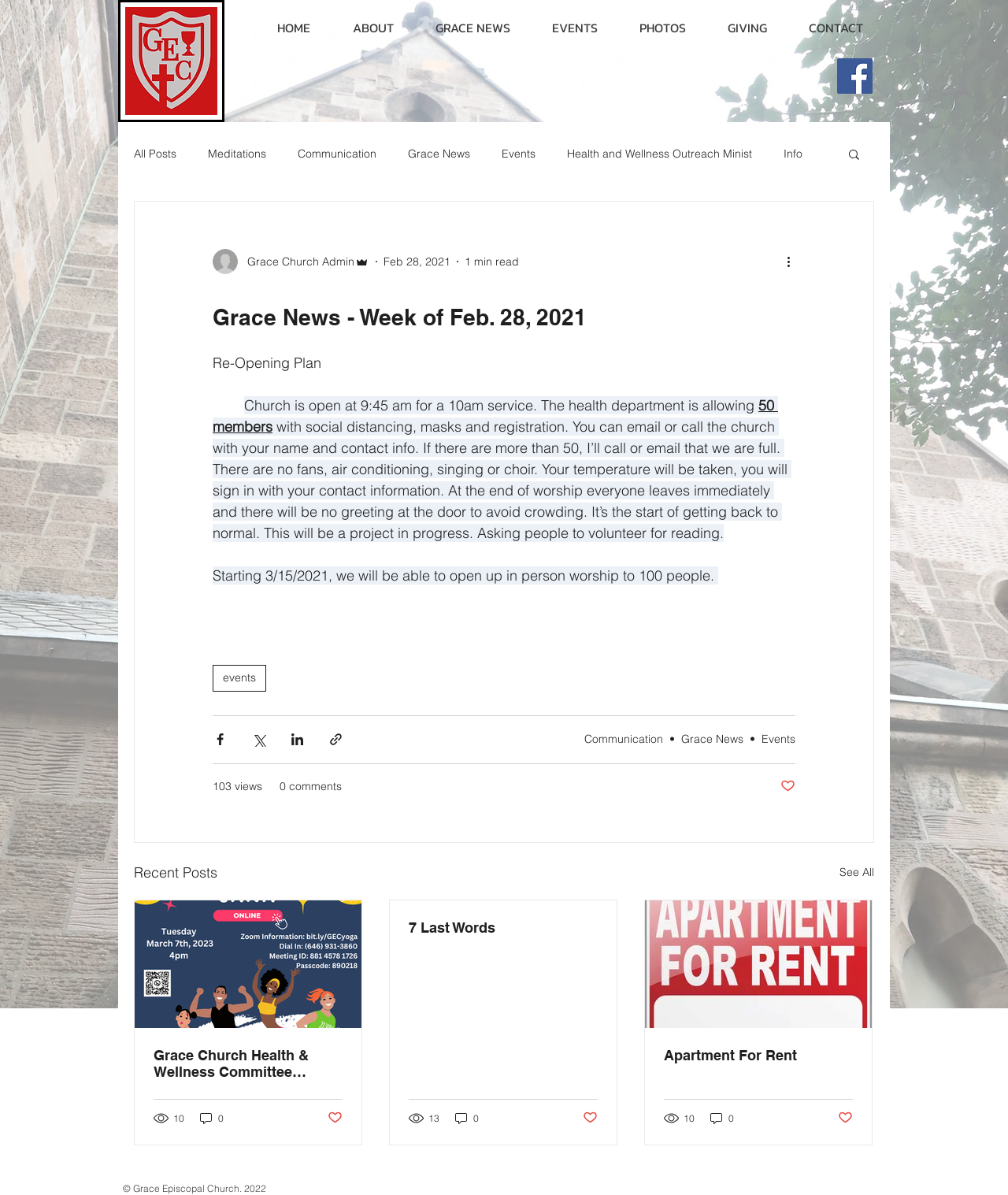Illustrate the webpage with a detailed description.

The webpage is about Grace News, a church's news and events page. At the top, there is a navigation bar with links to "HOME", "ABOUT", "GRACE NEWS", "EVENTS", "PHOTOS", and "GIVING". Below the navigation bar, there is a social bar with a Facebook link and its corresponding icon.

The main content area is divided into several sections. On the left side, there is a navigation menu with links to "All Posts", "Meditations", "Communication", "Grace News", "Events", and "Health and Wellness Outreach Minist". Next to the navigation menu, there is a search button with a magnifying glass icon.

The main article section is titled "Grace News - Week of Feb. 28, 2021" and has a writer's picture and the author's name "Grace Church Admin" above the article. The article discusses the church's re-opening plan, including the health department's guidelines and the church's rules for in-person worship. There are also buttons to share the article via Facebook, Twitter, LinkedIn, and link.

Below the main article, there are links to related tags, including "events", and a section showing the number of views and comments. There is also a "Recent Posts" section with three articles, each with a title, a link to the full article, and information about the number of views and comments. Each article also has a "Post not marked as liked" button with a heart icon.